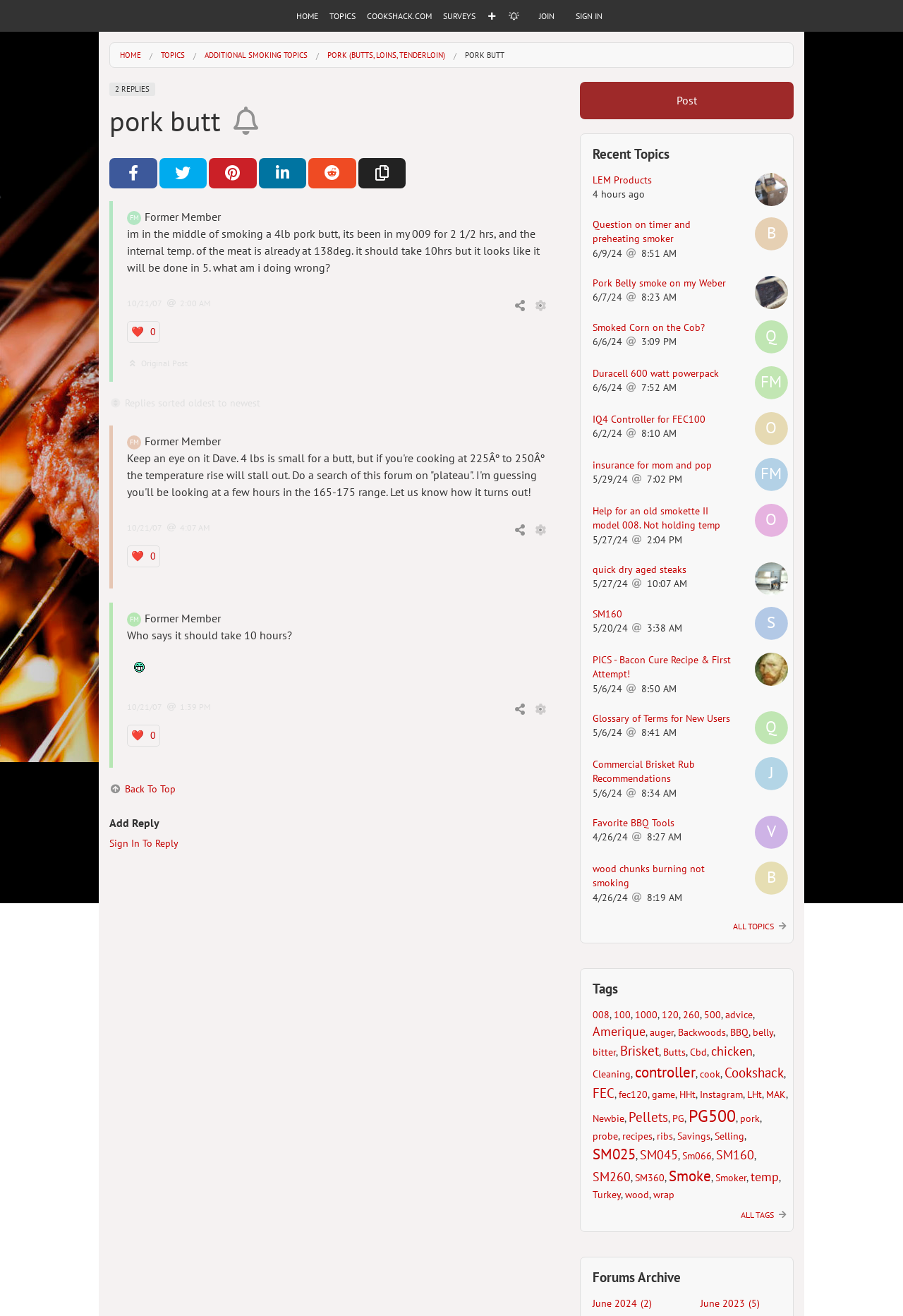Provide the bounding box coordinates for the UI element described in this sentence: "game". The coordinates should be four float values between 0 and 1, i.e., [left, top, right, bottom].

[0.722, 0.827, 0.747, 0.837]